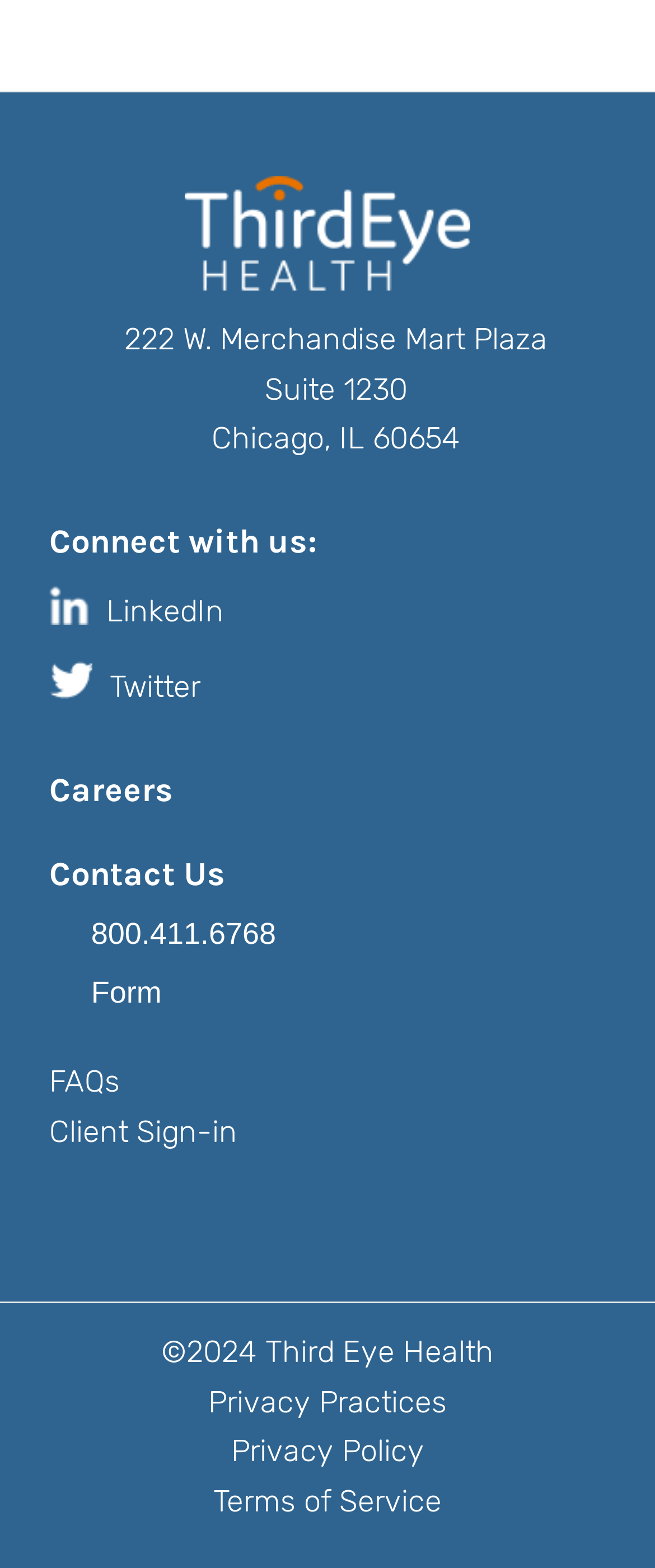Determine the bounding box coordinates for the element that should be clicked to follow this instruction: "Register for a My Oracle Support account". The coordinates should be given as four float numbers between 0 and 1, in the format [left, top, right, bottom].

None